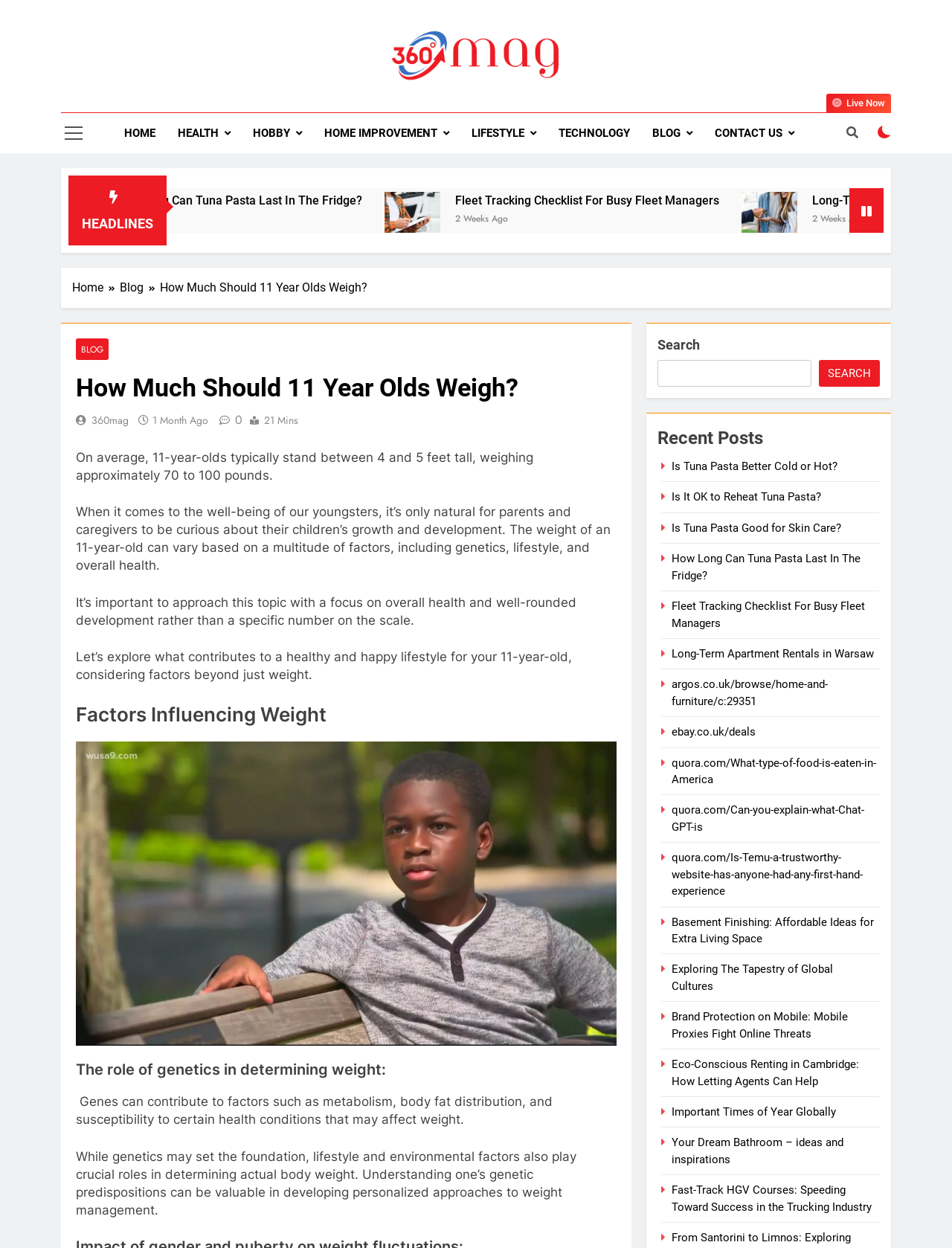Locate the bounding box coordinates of the element's region that should be clicked to carry out the following instruction: "Read the 'How Much Should 11 Year Olds Weigh?' article". The coordinates need to be four float numbers between 0 and 1, i.e., [left, top, right, bottom].

[0.168, 0.225, 0.386, 0.236]